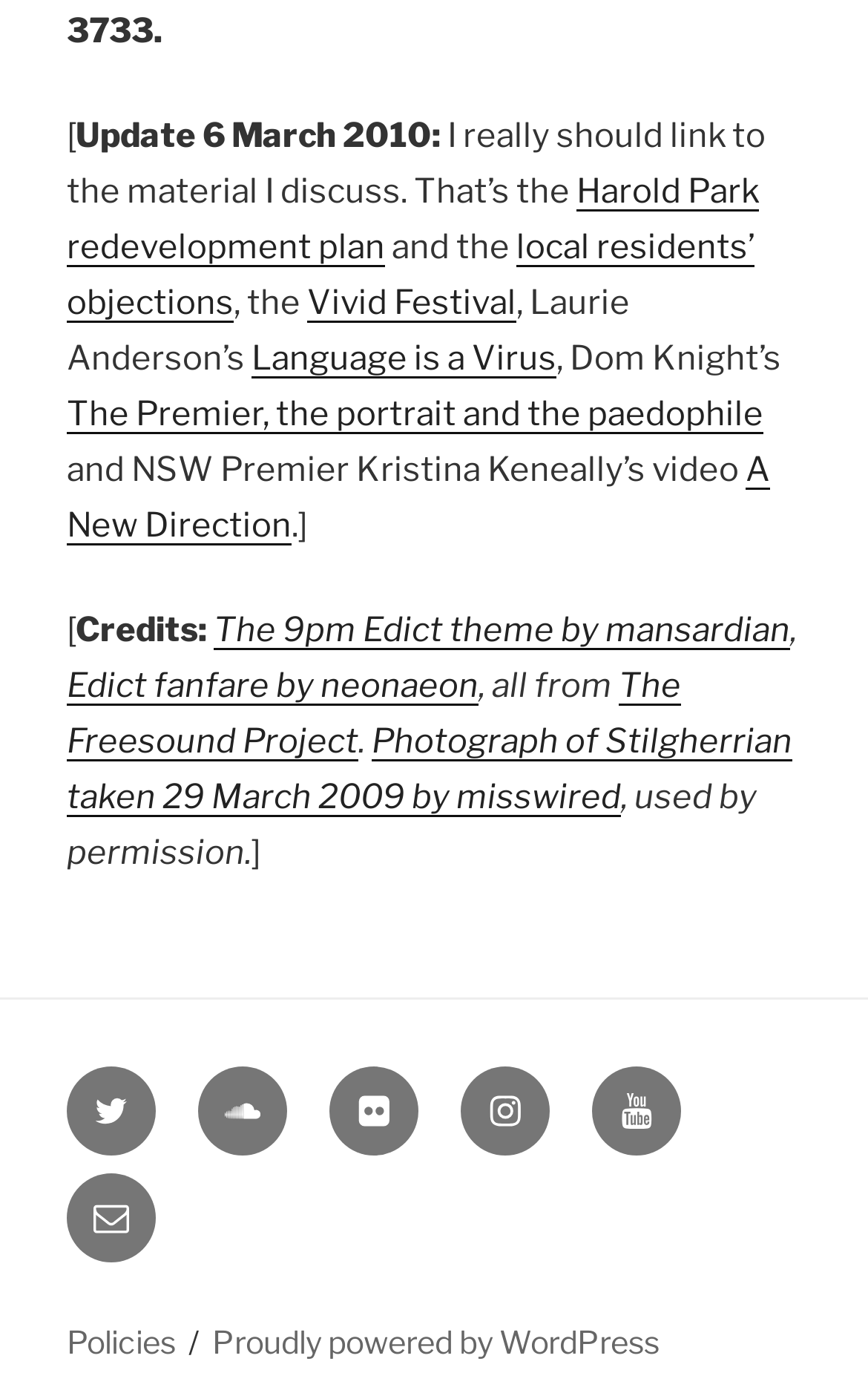Using the provided description: "SoundCloud", find the bounding box coordinates of the corresponding UI element. The output should be four float numbers between 0 and 1, in the format [left, top, right, bottom].

[0.228, 0.766, 0.331, 0.829]